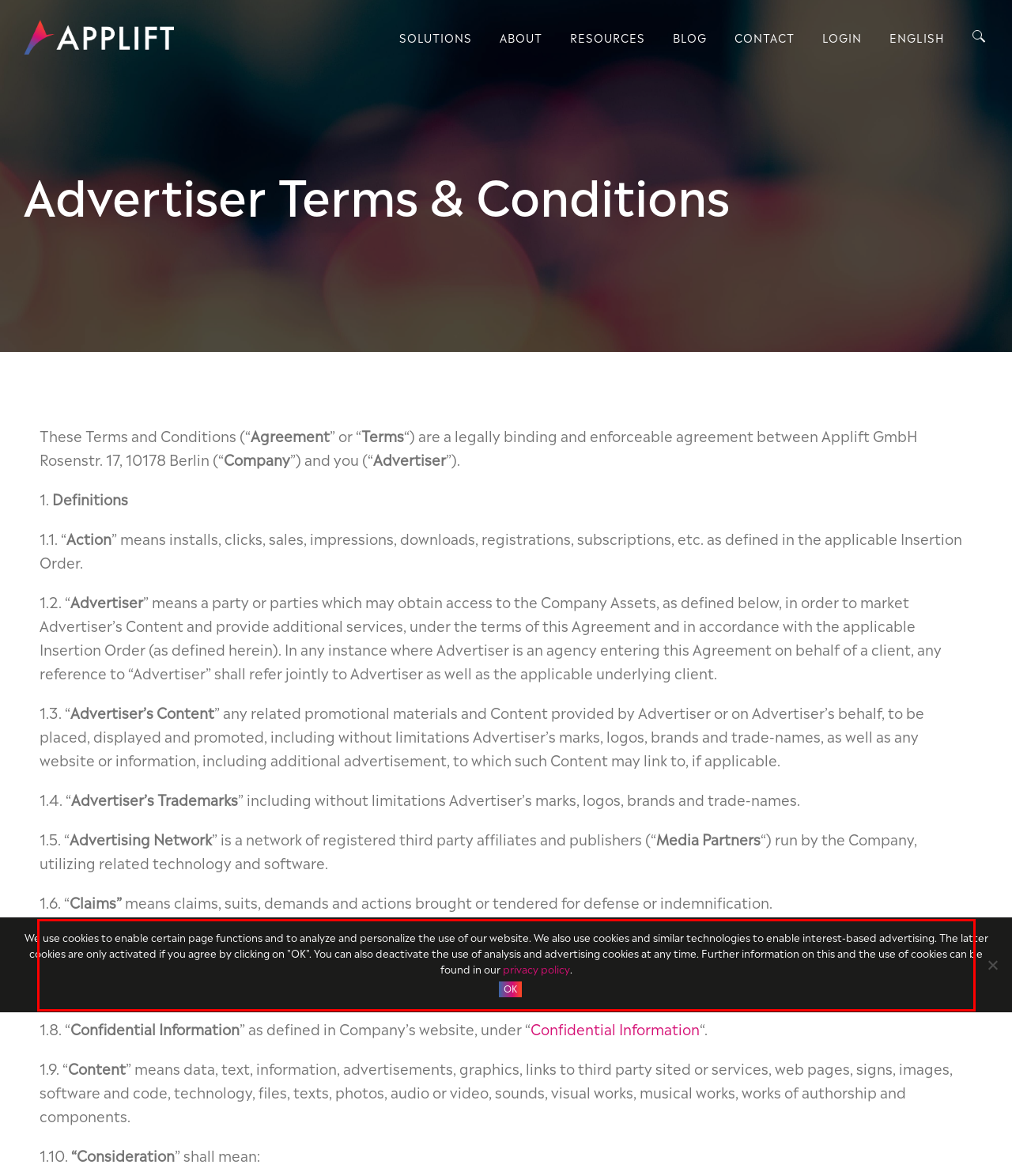Analyze the screenshot of the webpage that features a red bounding box and recognize the text content enclosed within this red bounding box.

1.7. “Company Assets” means software application, service, web pages or digital placements owned by Company, properly licensed to Company or otherwise made available by Company, through the Advertising Network, Media Partners or other third parties, for the purpose of placing Content.